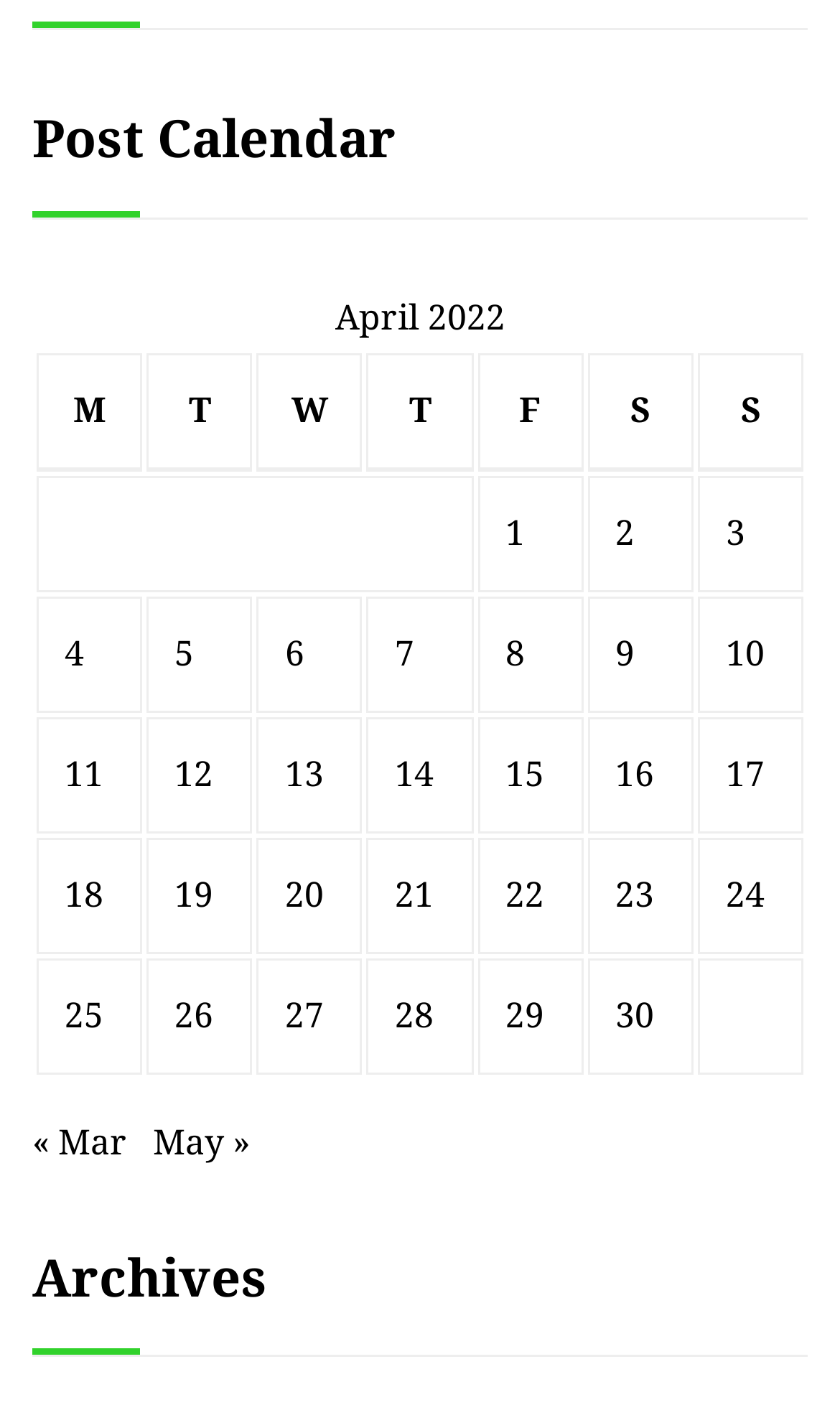Identify the bounding box coordinates of the area you need to click to perform the following instruction: "View posts published on April 6, 2022".

[0.339, 0.449, 0.362, 0.478]